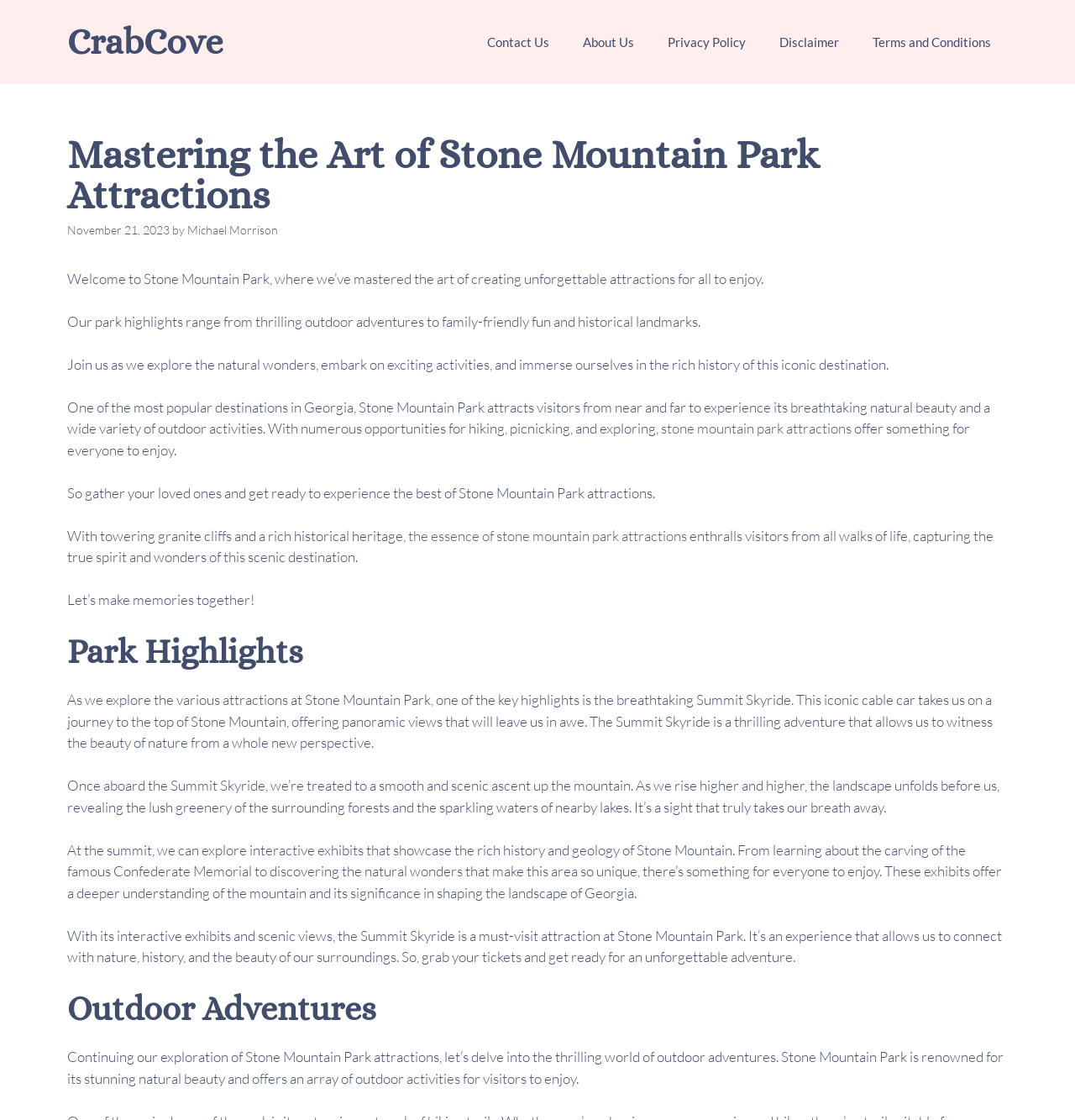Find the bounding box coordinates corresponding to the UI element with the description: "aria-label="Search..." name="q" placeholder="Search..."". The coordinates should be formatted as [left, top, right, bottom], with values as floats between 0 and 1.

None